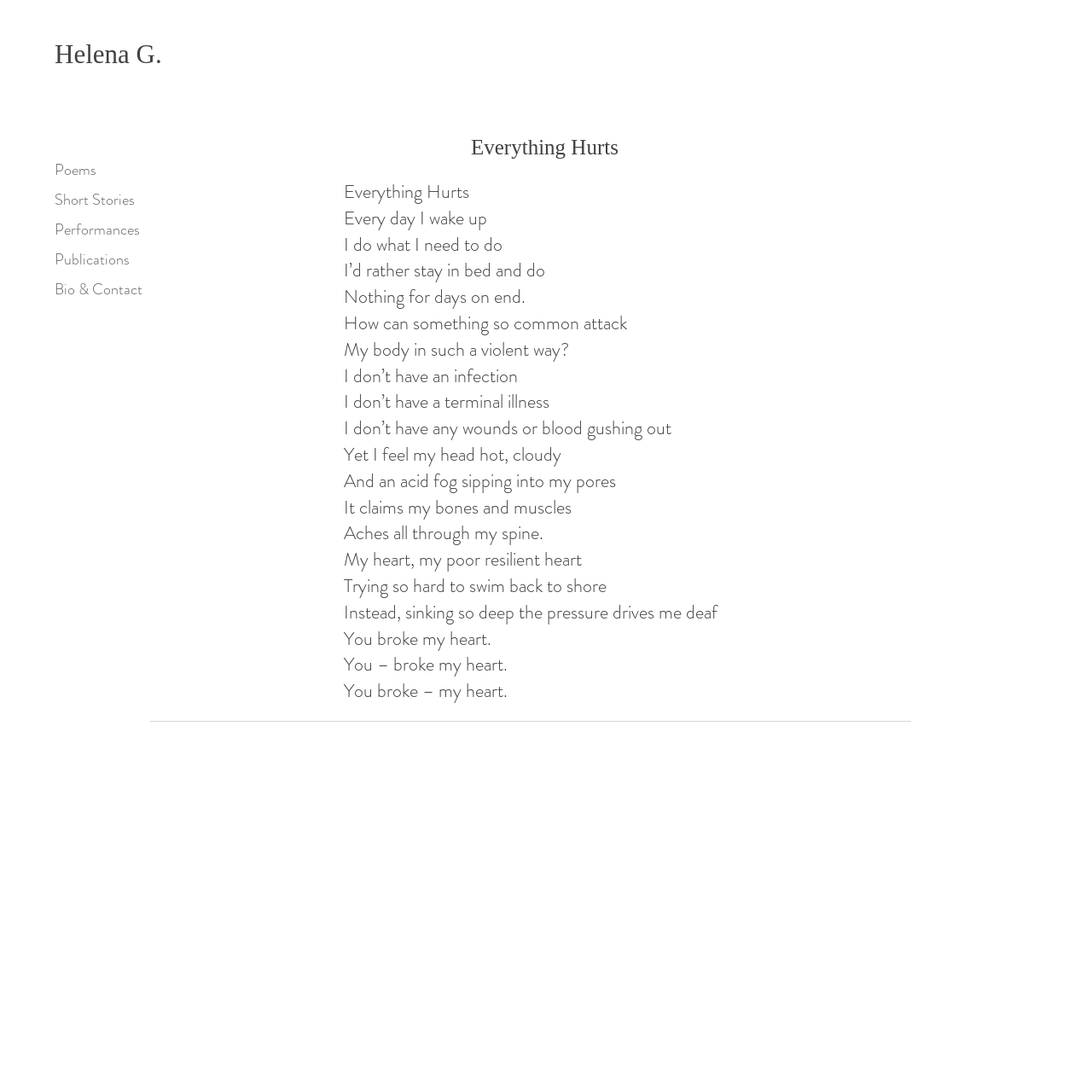Extract the bounding box coordinates for the UI element described as: "Bio & Contact".

[0.05, 0.252, 0.201, 0.279]